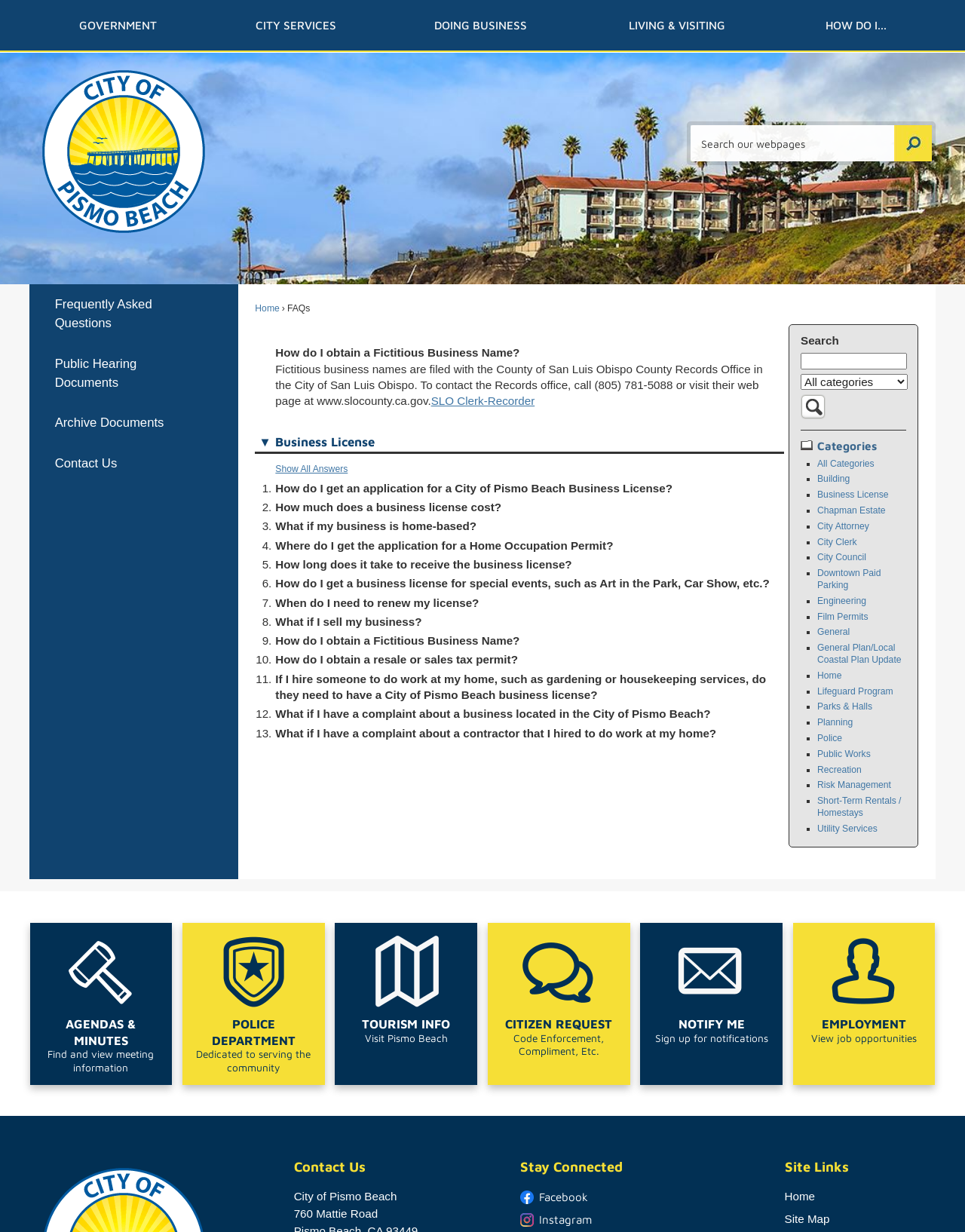Give the bounding box coordinates for the element described by: "All Categories".

[0.847, 0.372, 0.906, 0.38]